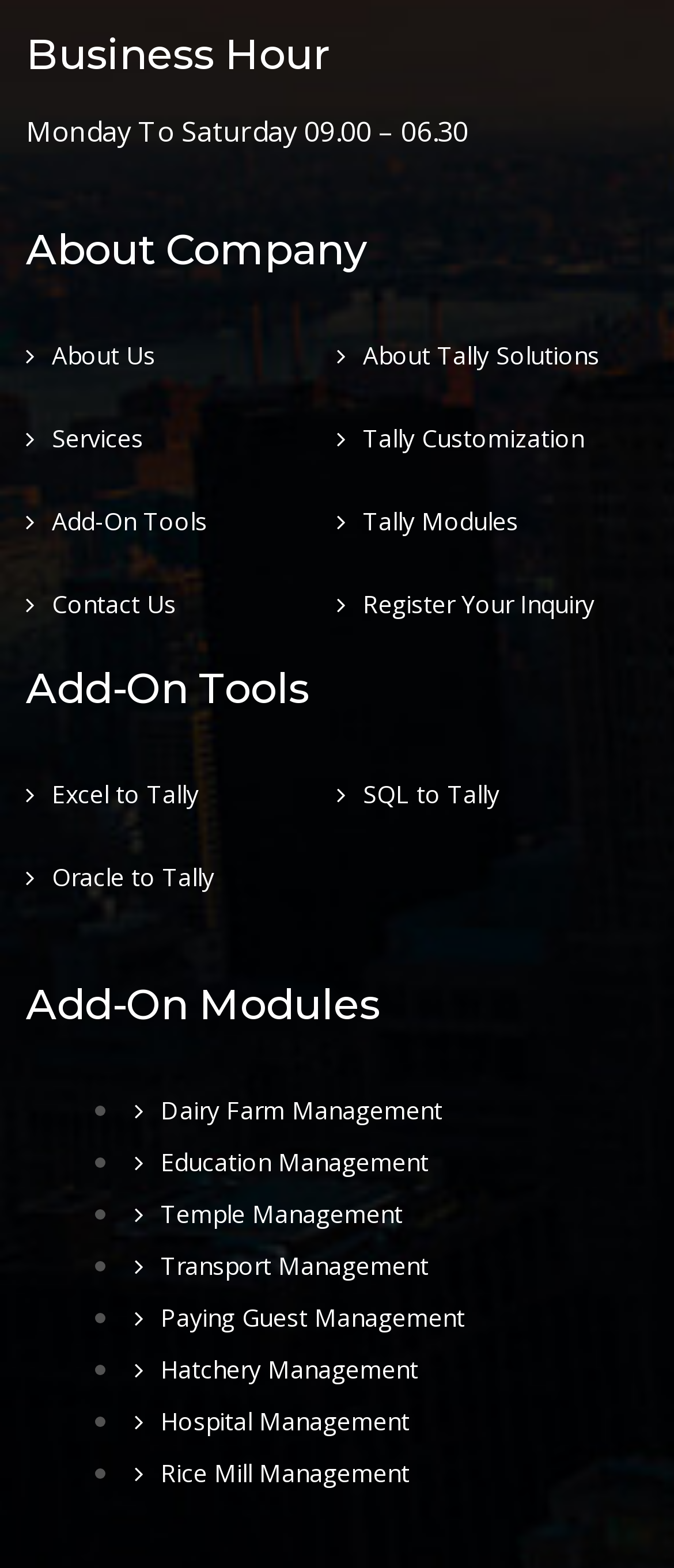What are the business hours?
Please craft a detailed and exhaustive response to the question.

I found the business hours by looking at the heading 'Business Hour' and the static text 'Monday To Saturday 09.00 – 06.30' which is located below it.